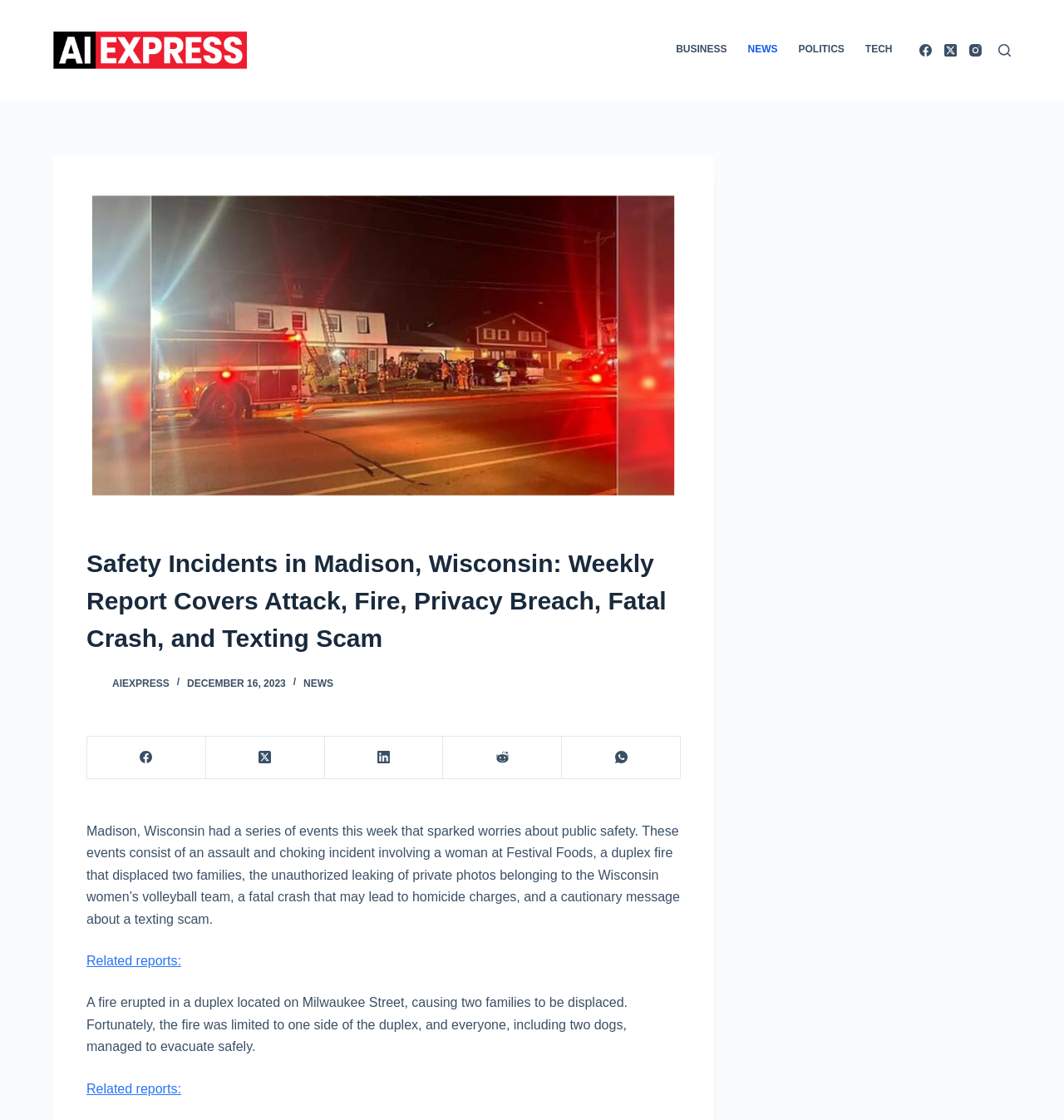What is the name of the website?
Please answer the question with as much detail as possible using the screenshot.

I determined the answer by looking at the logo at the top left corner of the webpage, which is an image with the text 'Ai Express'.